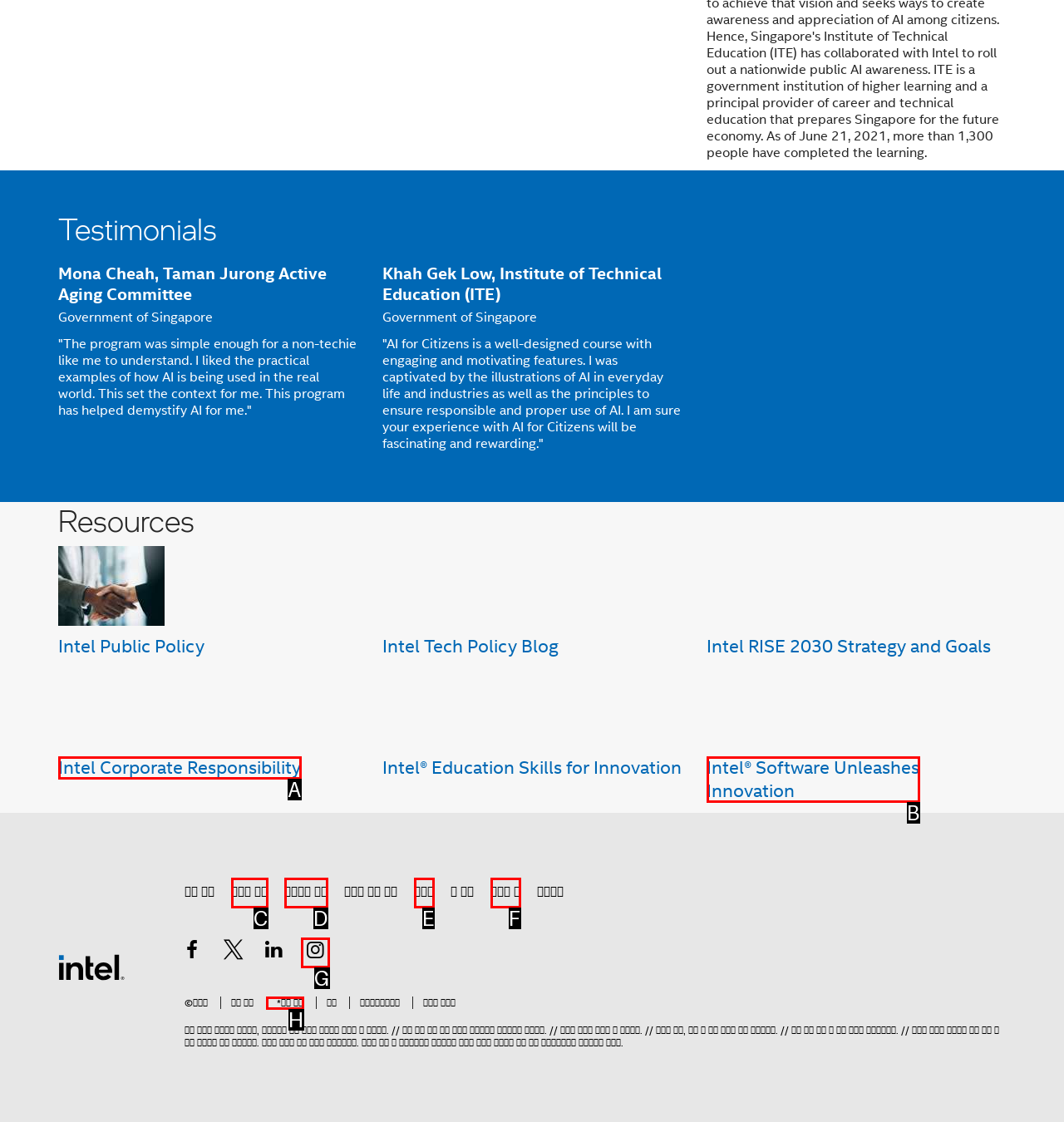Which option corresponds to the following element description: Intel® Software Unleashes Innovation?
Please provide the letter of the correct choice.

B